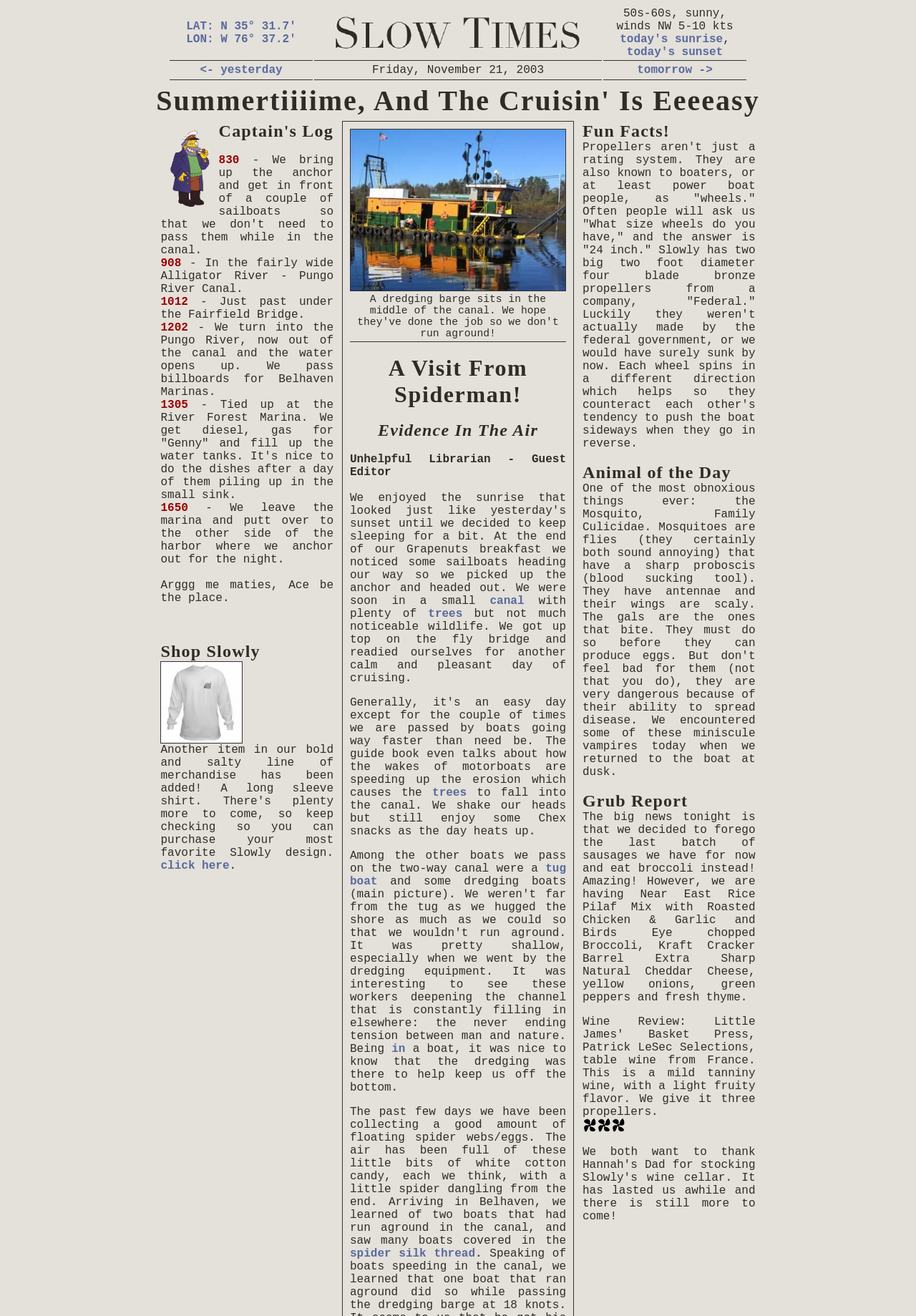Please provide the bounding box coordinates for the element that needs to be clicked to perform the instruction: "Click on 'SLOW TIMES'". The coordinates must consist of four float numbers between 0 and 1, formatted as [left, top, right, bottom].

[0.344, 0.034, 0.656, 0.044]